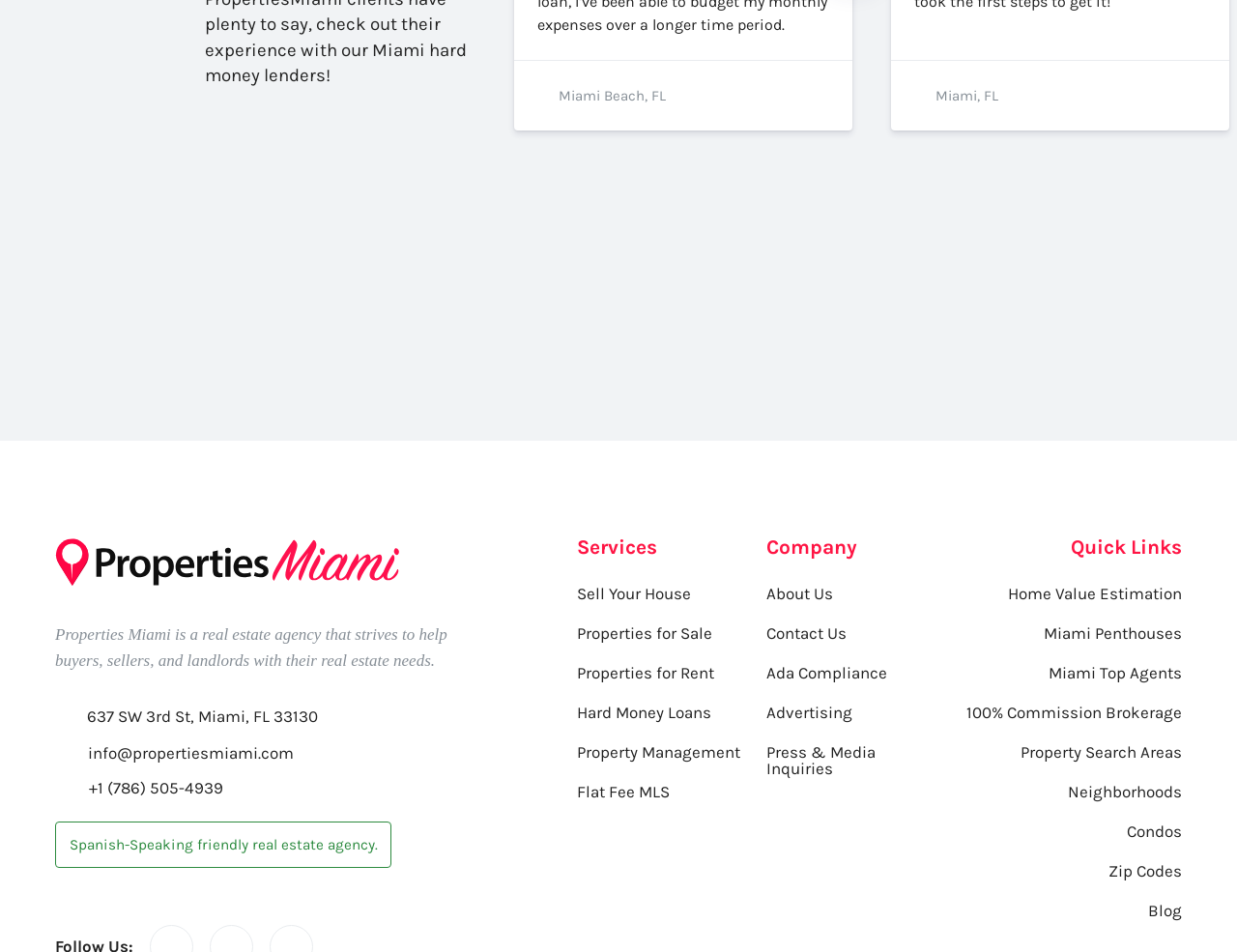Can you specify the bounding box coordinates of the area that needs to be clicked to fulfill the following instruction: "Estimate Home Value"?

[0.815, 0.603, 0.955, 0.645]